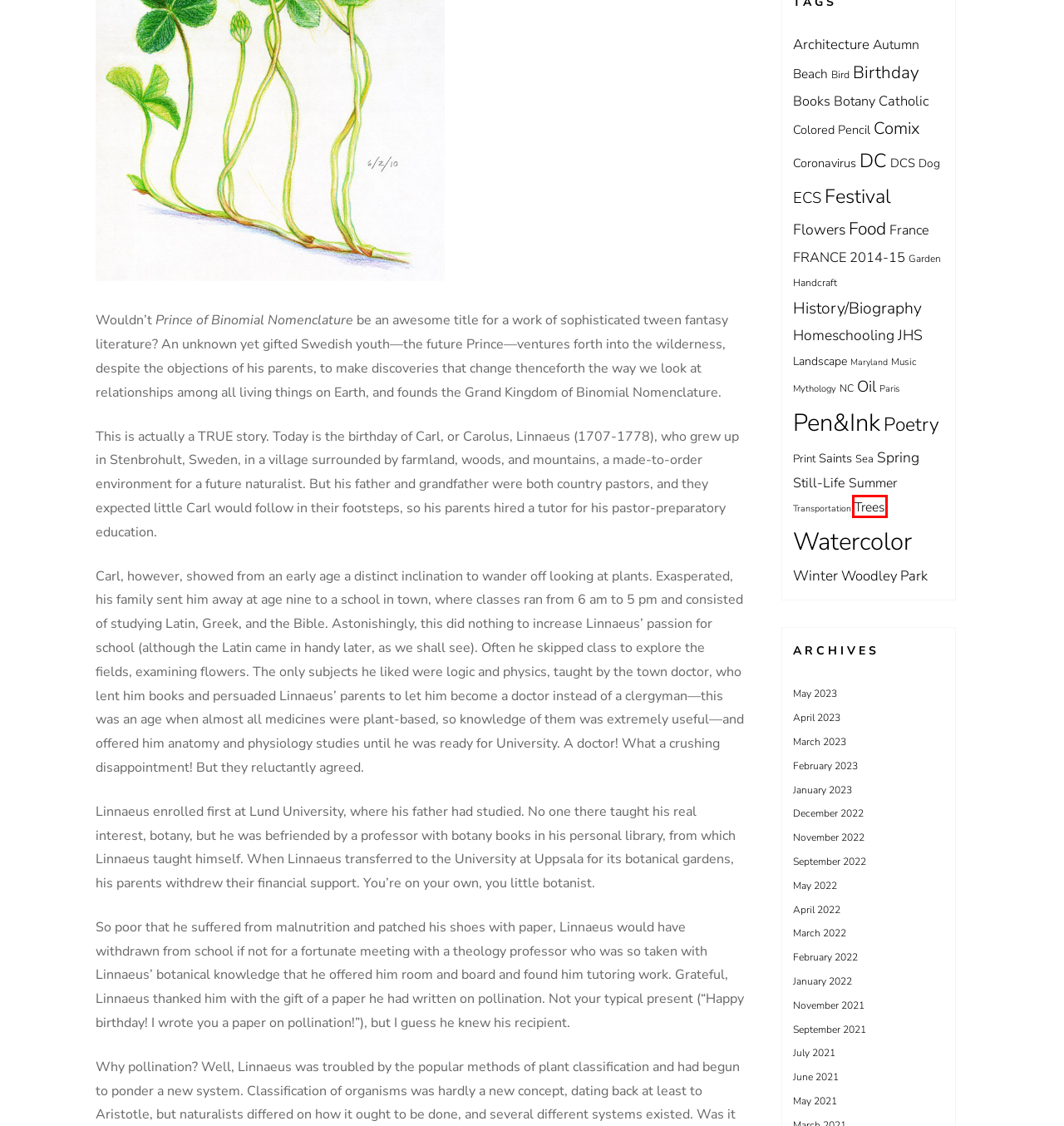You are presented with a screenshot of a webpage containing a red bounding box around an element. Determine which webpage description best describes the new webpage after clicking on the highlighted element. Here are the candidates:
A. Spring – Each Day Is A Celebration
B. Catholic – Each Day Is A Celebration
C. Books – Each Day Is A Celebration
D. ECS – Each Day Is A Celebration
E. May 2022 – Each Day Is A Celebration
F. Trees – Each Day Is A Celebration
G. Saints – Each Day Is A Celebration
H. January 2022 – Each Day Is A Celebration

F